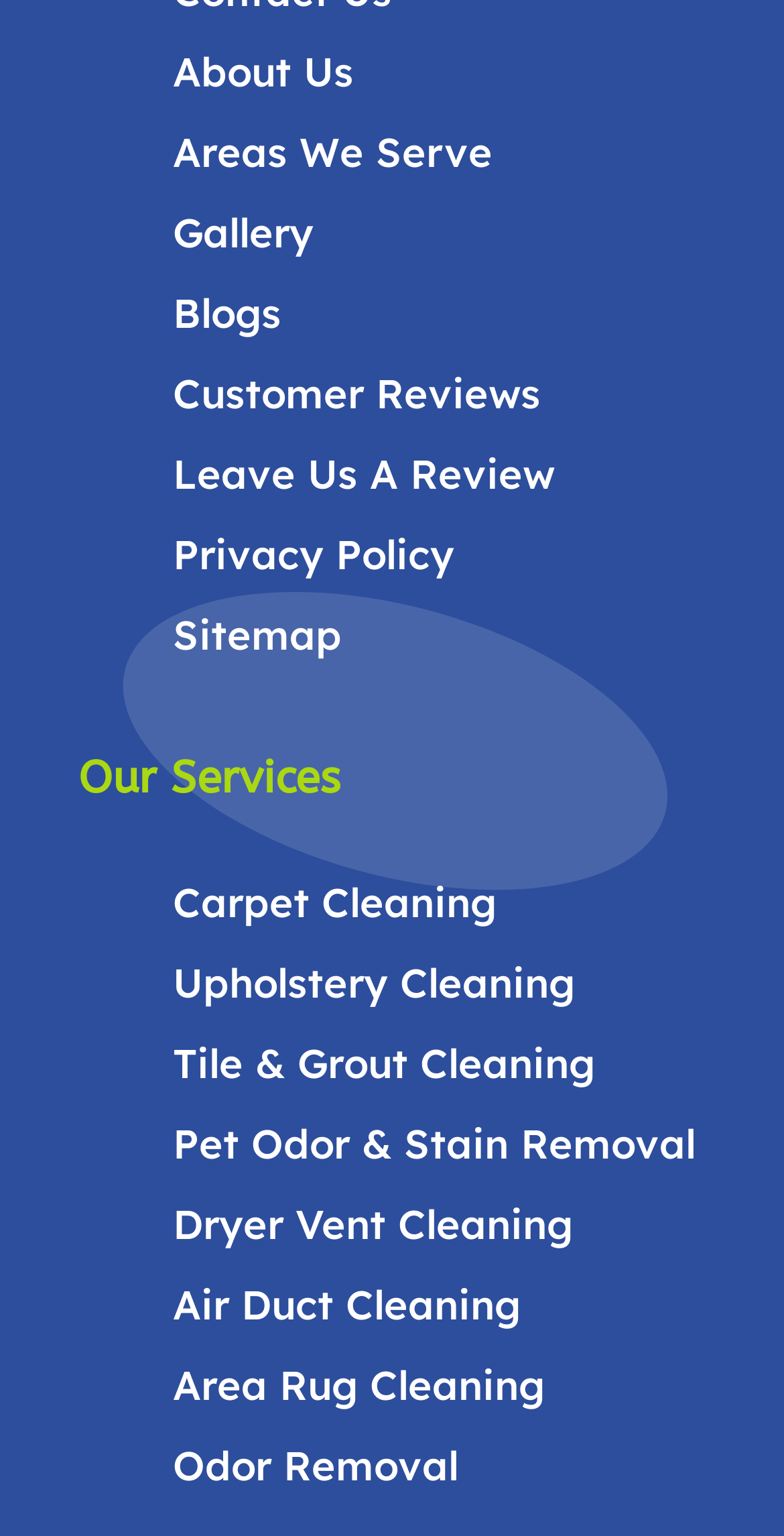Find the bounding box coordinates of the element to click in order to complete this instruction: "Read Blogs". The bounding box coordinates must be four float numbers between 0 and 1, denoted as [left, top, right, bottom].

[0.221, 0.187, 0.359, 0.22]